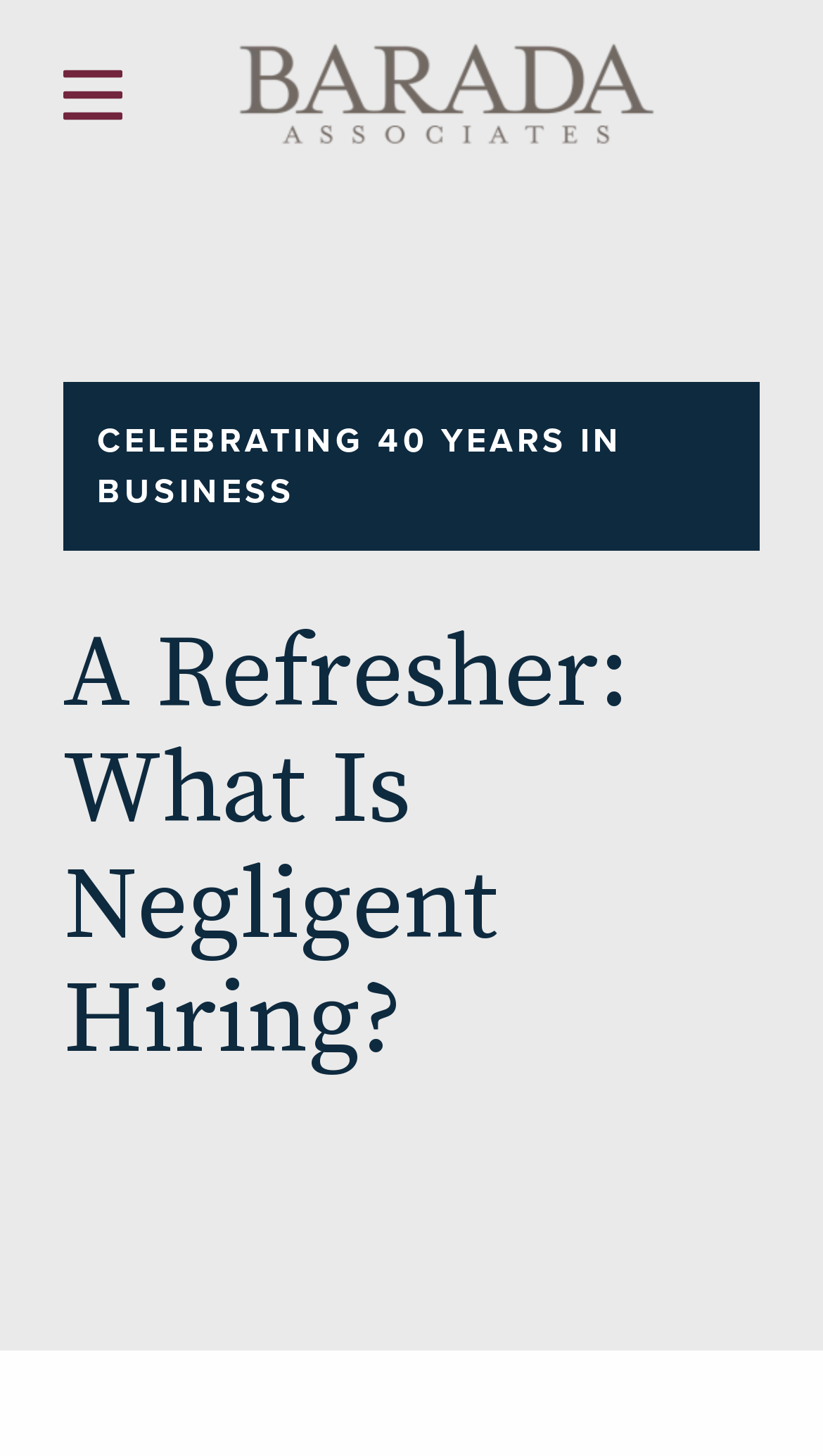Is there a search function on the webpage?
Answer the question with a thorough and detailed explanation.

A search function is available on the webpage, as indicated by the textbox element with the label 'SEARCH'. This suggests that users can search for specific content or information on the webpage.